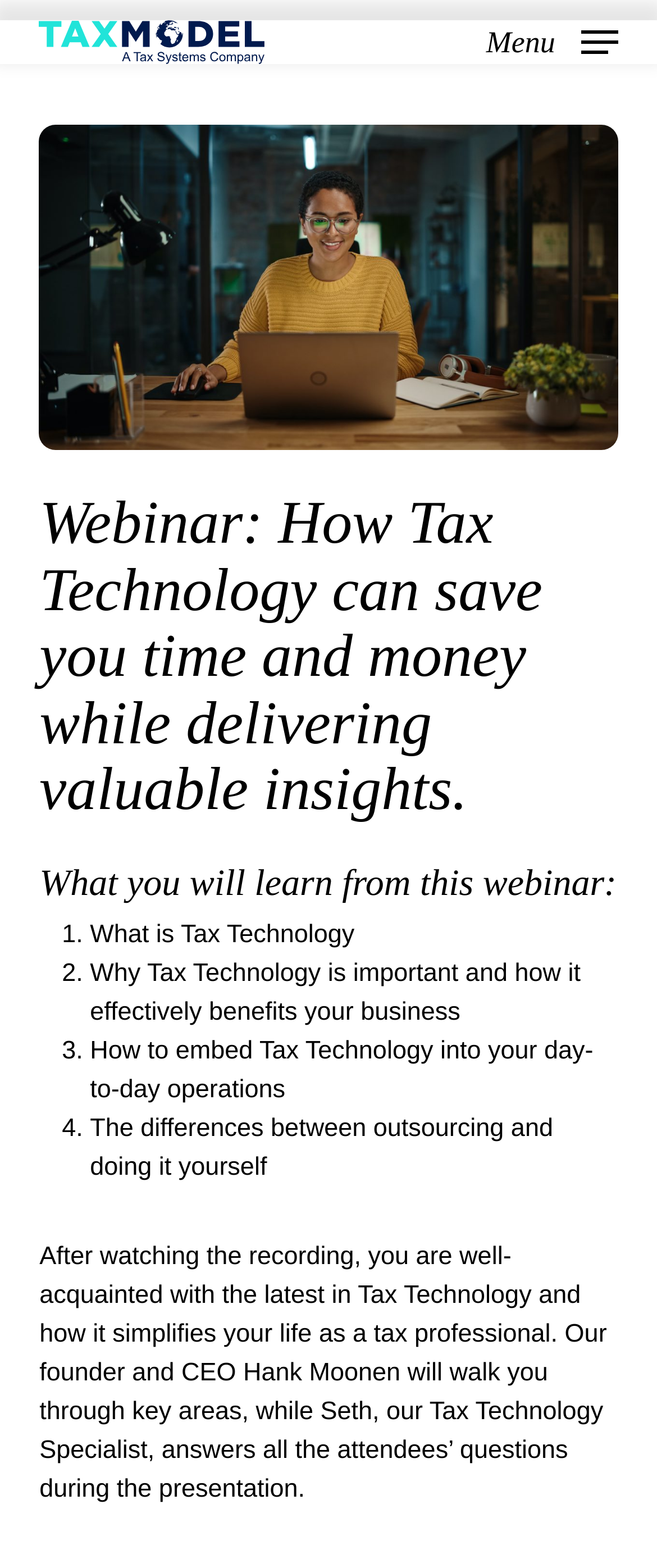Bounding box coordinates should be provided in the format (top-left x, top-left y, bottom-right x, bottom-right y) with all values between 0 and 1. Identify the bounding box for this UI element: Menu

[0.74, 0.015, 0.94, 0.036]